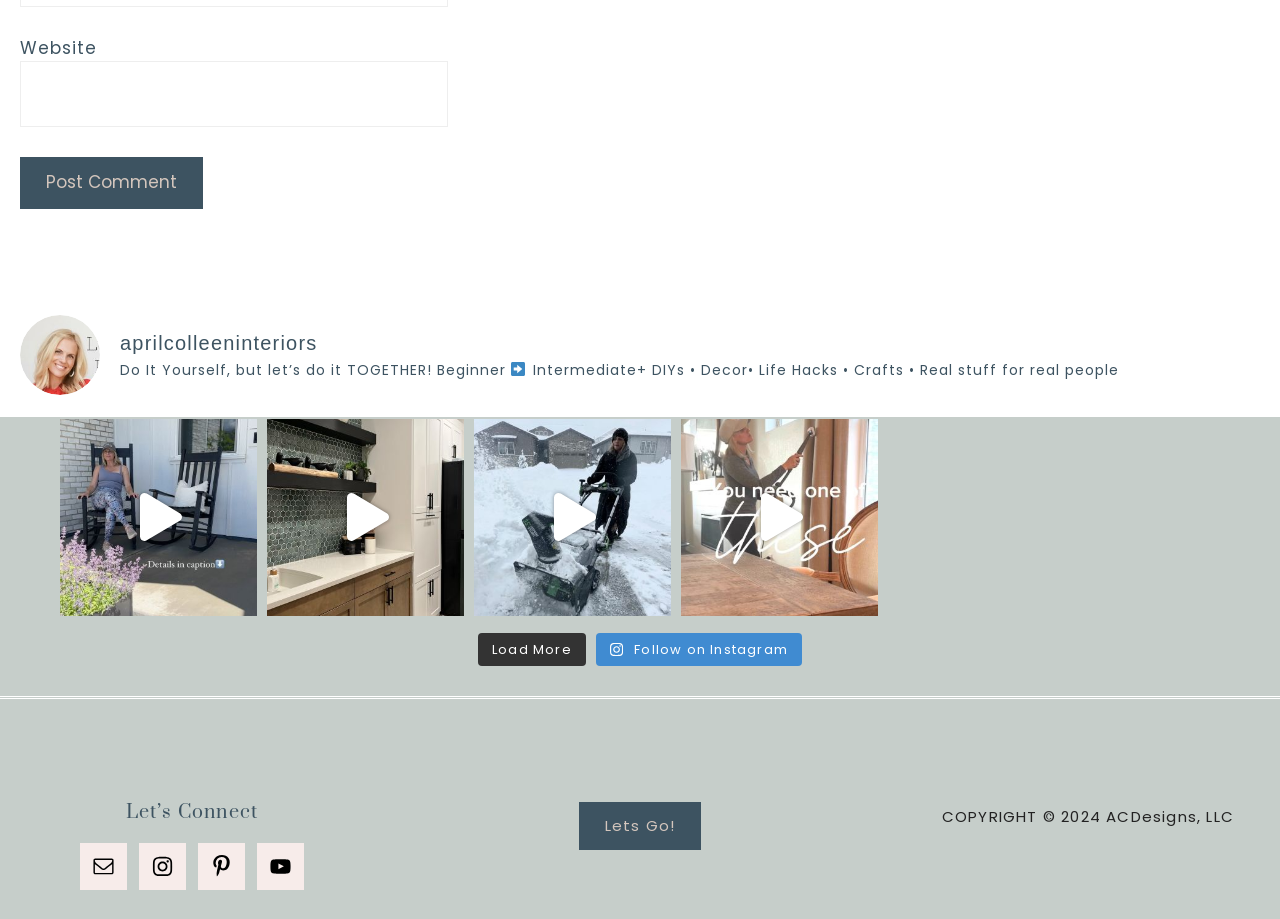Locate the bounding box of the UI element with the following description: "Load More".

[0.373, 0.689, 0.458, 0.725]